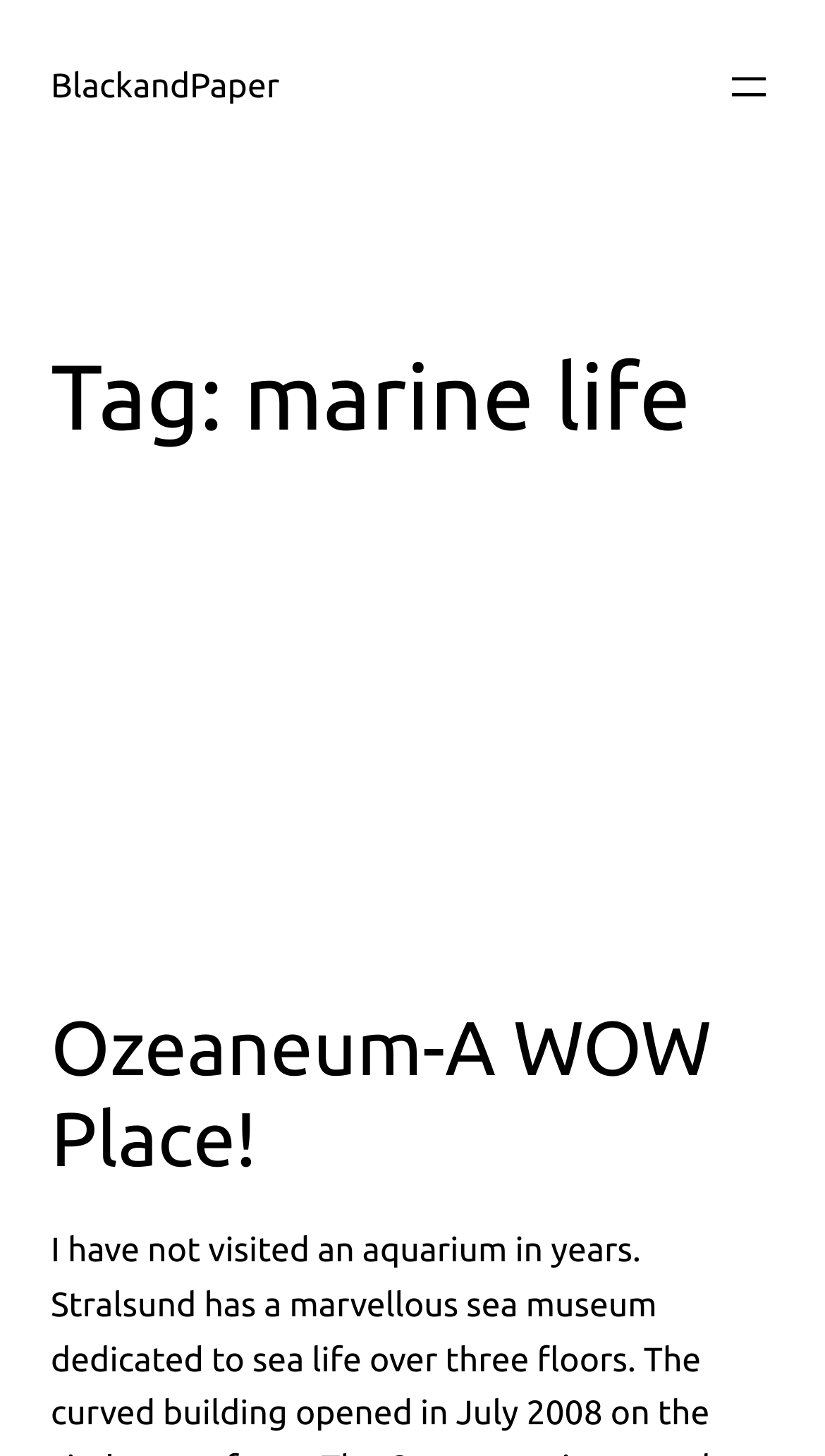Using the information in the image, could you please answer the following question in detail:
What is the name of the website?

The name of the website can be found at the top left corner of the webpage, where it says 'BlackandPaper' in a link format.